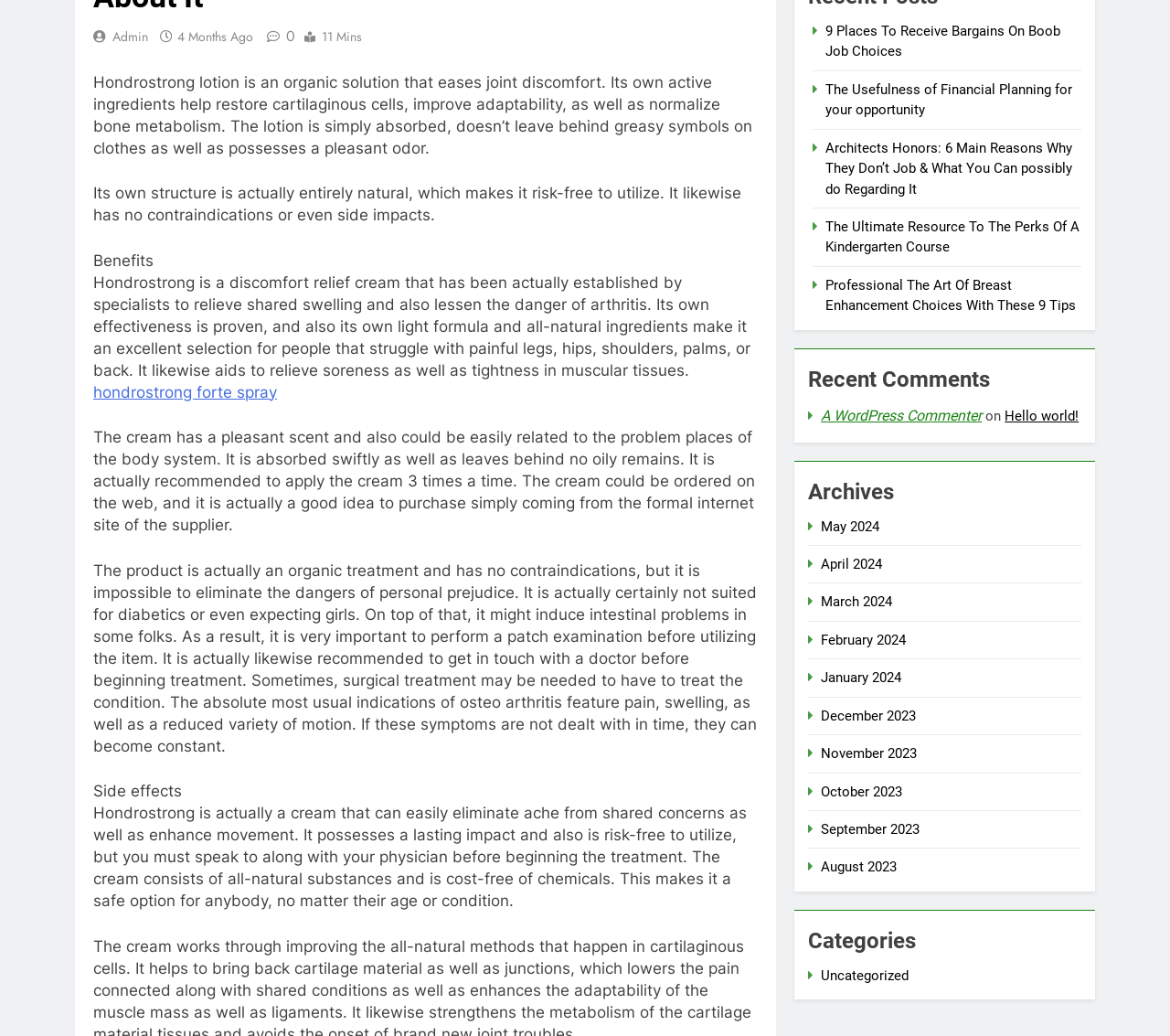Predict the bounding box of the UI element that fits this description: "December 2023".

[0.702, 0.683, 0.783, 0.699]